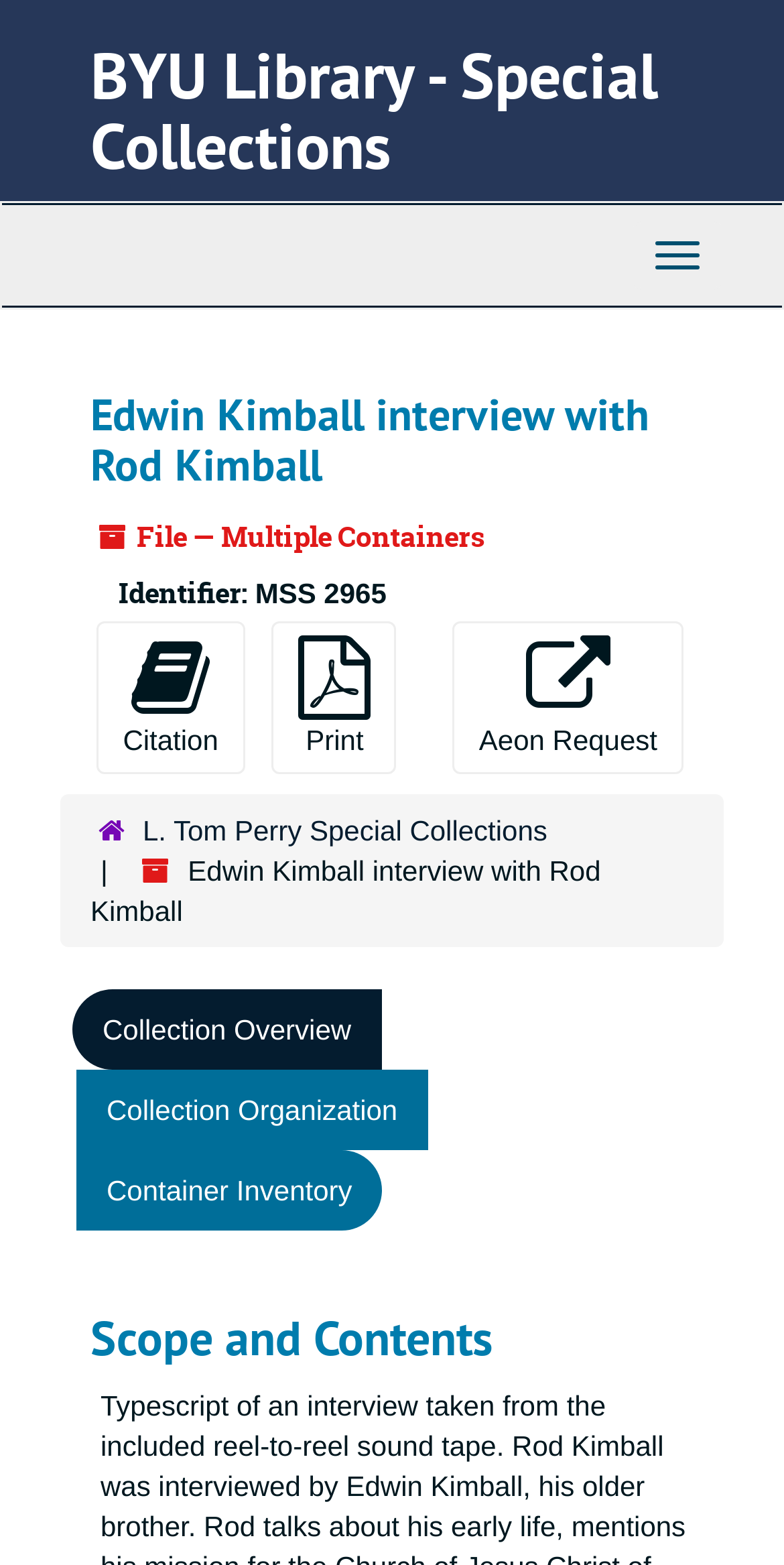What is the identifier of the collection?
Could you answer the question in a detailed manner, providing as much information as possible?

I found the identifier by looking at the text next to the 'Identifier:' label, which is 'MSS 2965'.